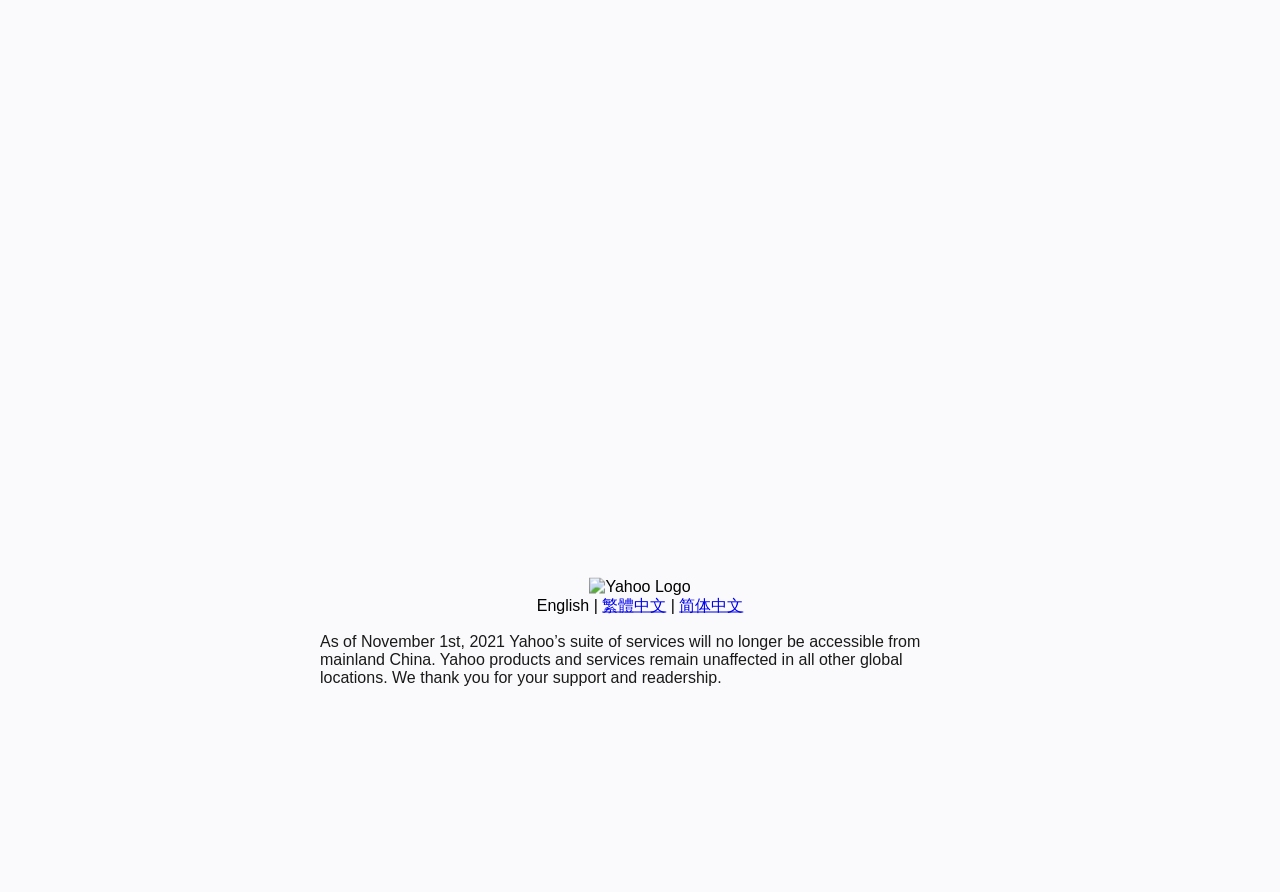Using the format (top-left x, top-left y, bottom-right x, bottom-right y), provide the bounding box coordinates for the described UI element. All values should be floating point numbers between 0 and 1: English

[0.419, 0.669, 0.46, 0.688]